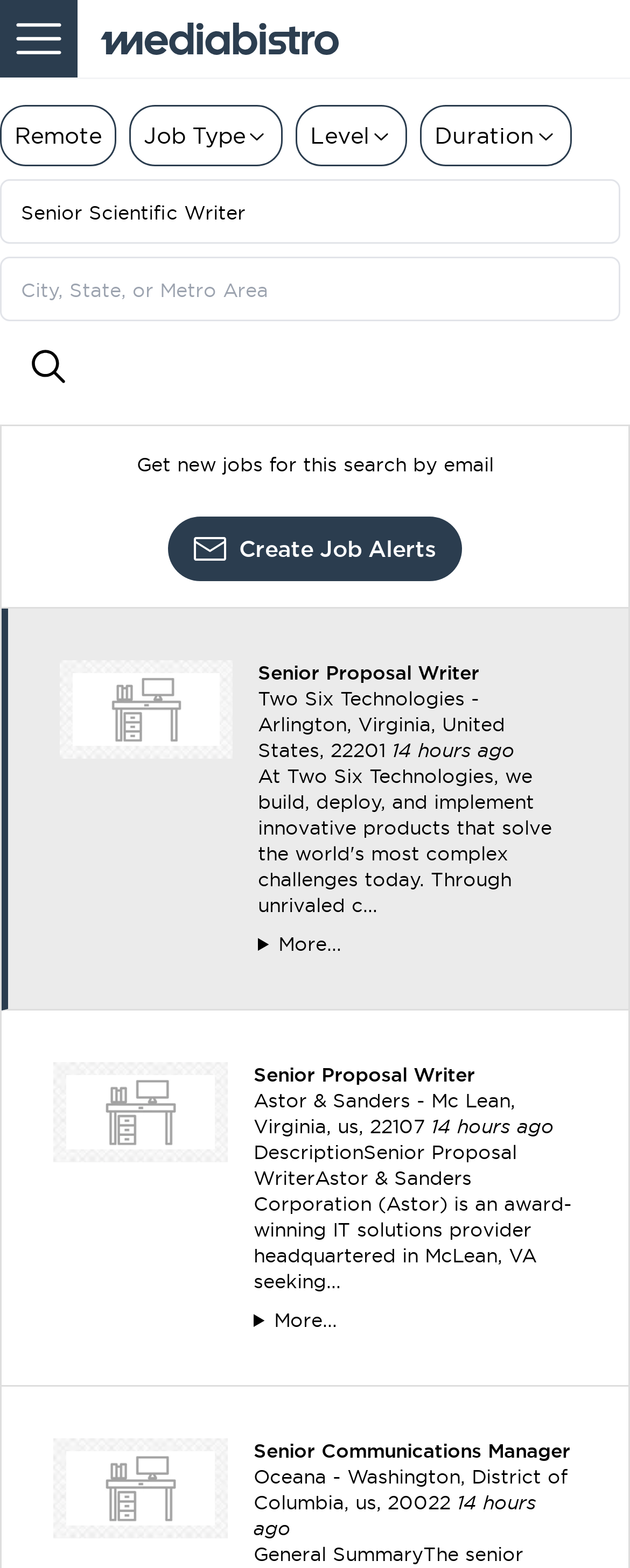Find and specify the bounding box coordinates that correspond to the clickable region for the instruction: "Filter by remote jobs".

[0.0, 0.067, 0.185, 0.106]